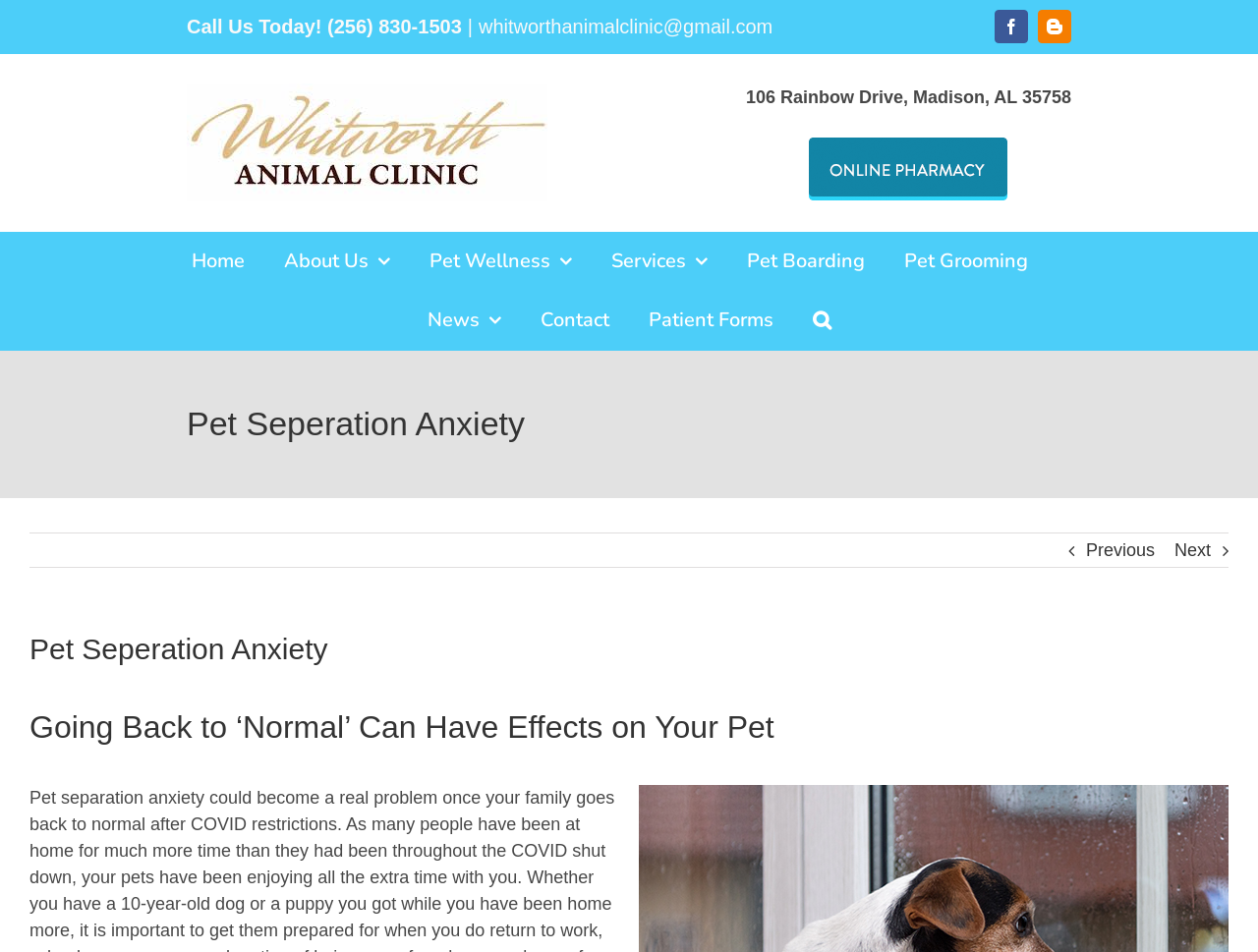What services are offered by Whitworth Animal Clinic?
Please provide a single word or phrase as your answer based on the image.

Pet Wellness, Services, Pet Boarding, Pet Grooming, etc.